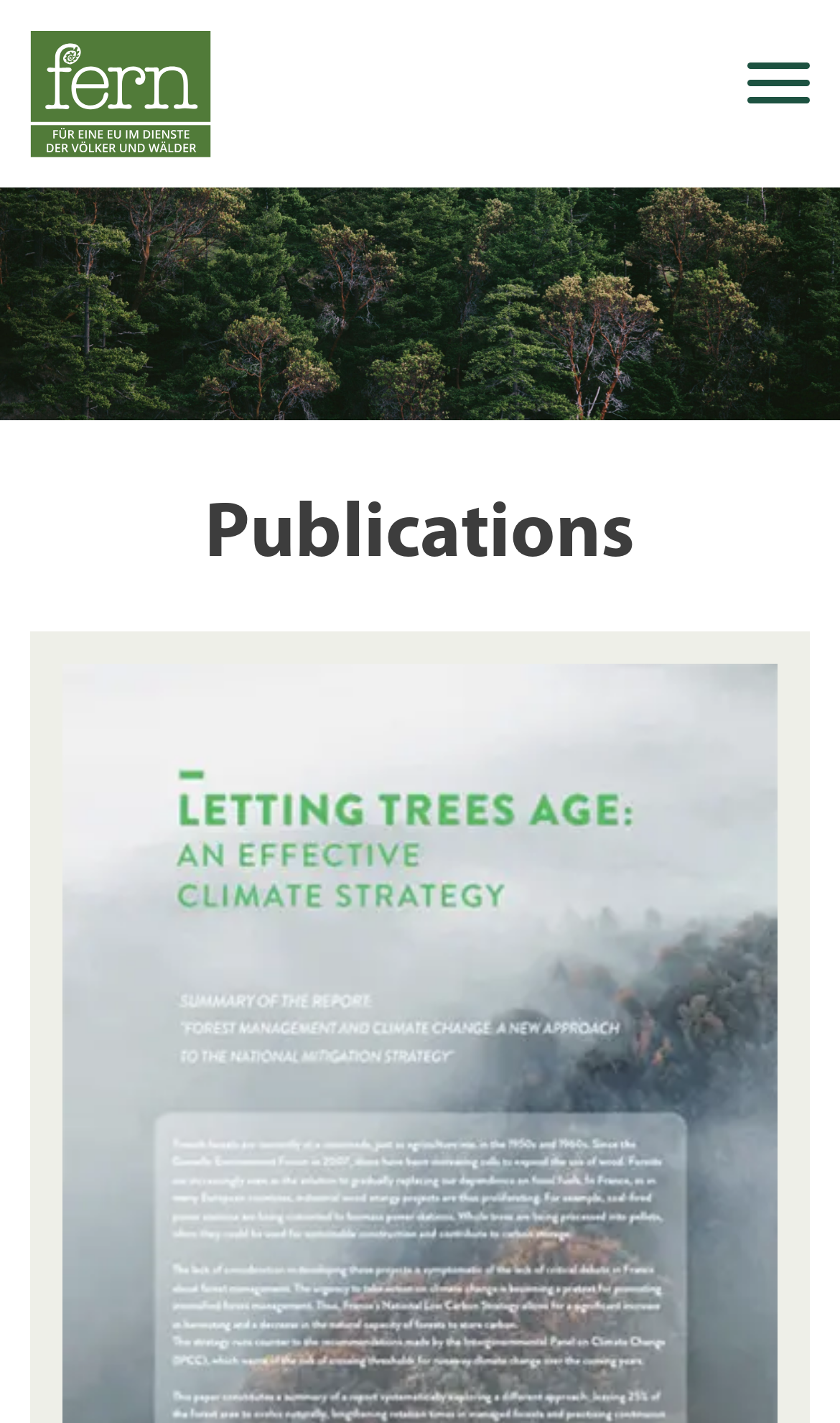Provide a one-word or short-phrase response to the question:
What is the text on the link at the bottom-left?

Back to Main Menu